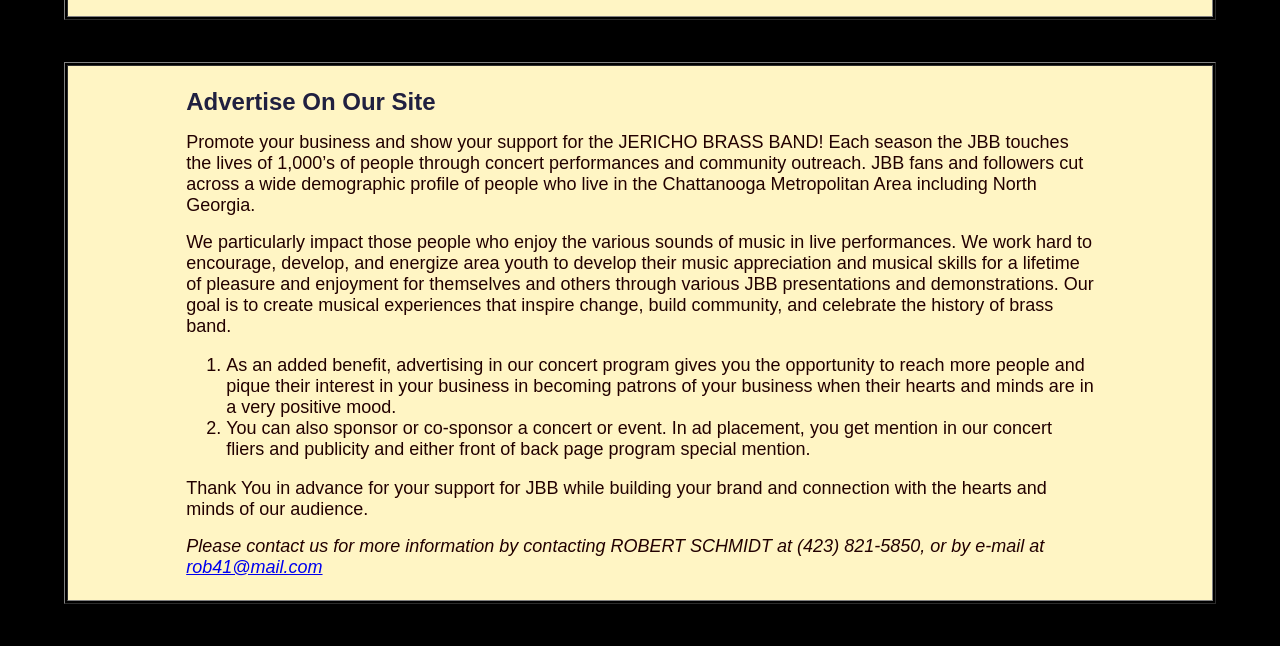Identify the bounding box of the UI component described as: "rob41@mail.com".

[0.145, 0.862, 0.252, 0.893]